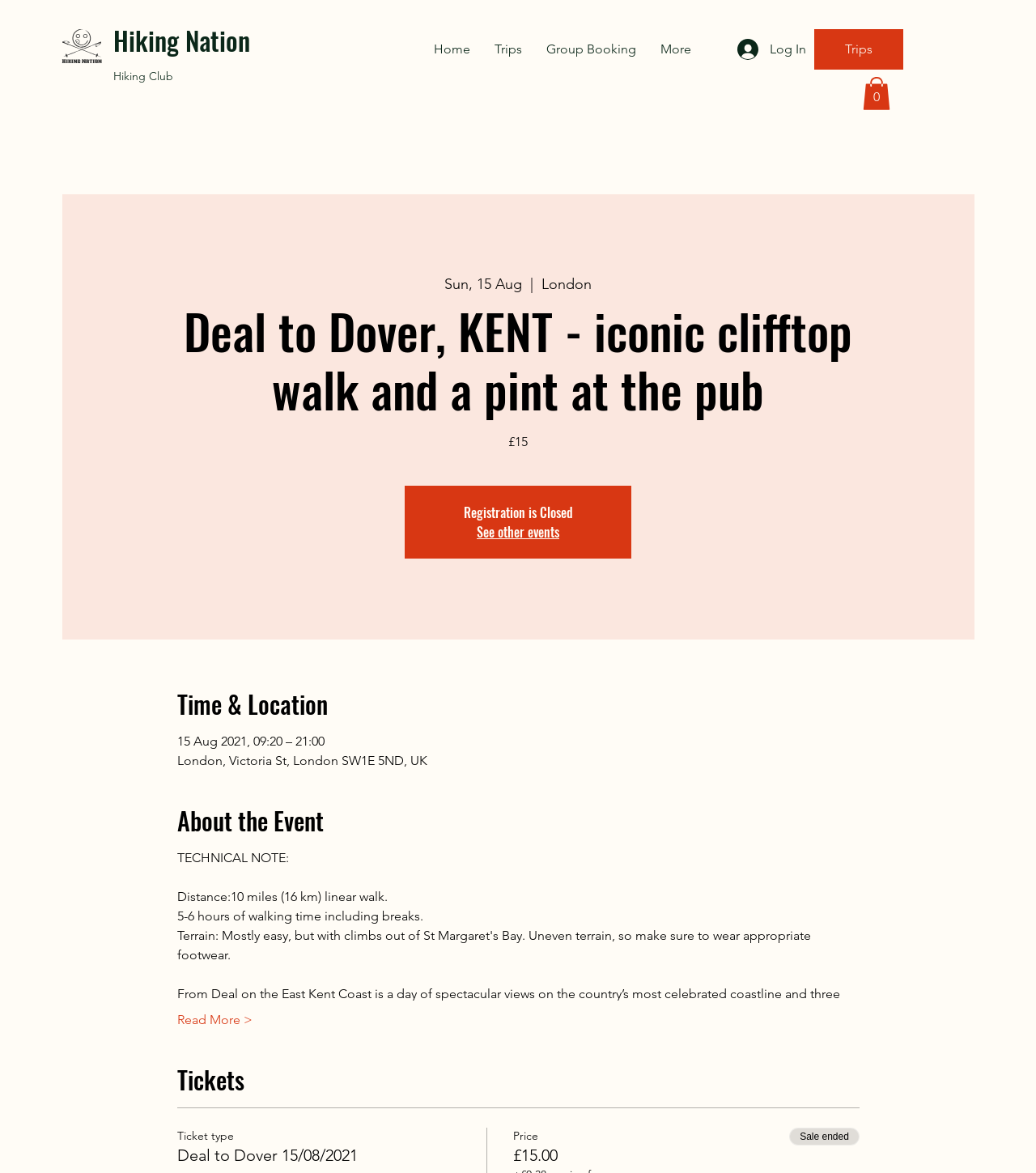Is the registration for the event still open?
Using the information from the image, give a concise answer in one word or a short phrase.

No